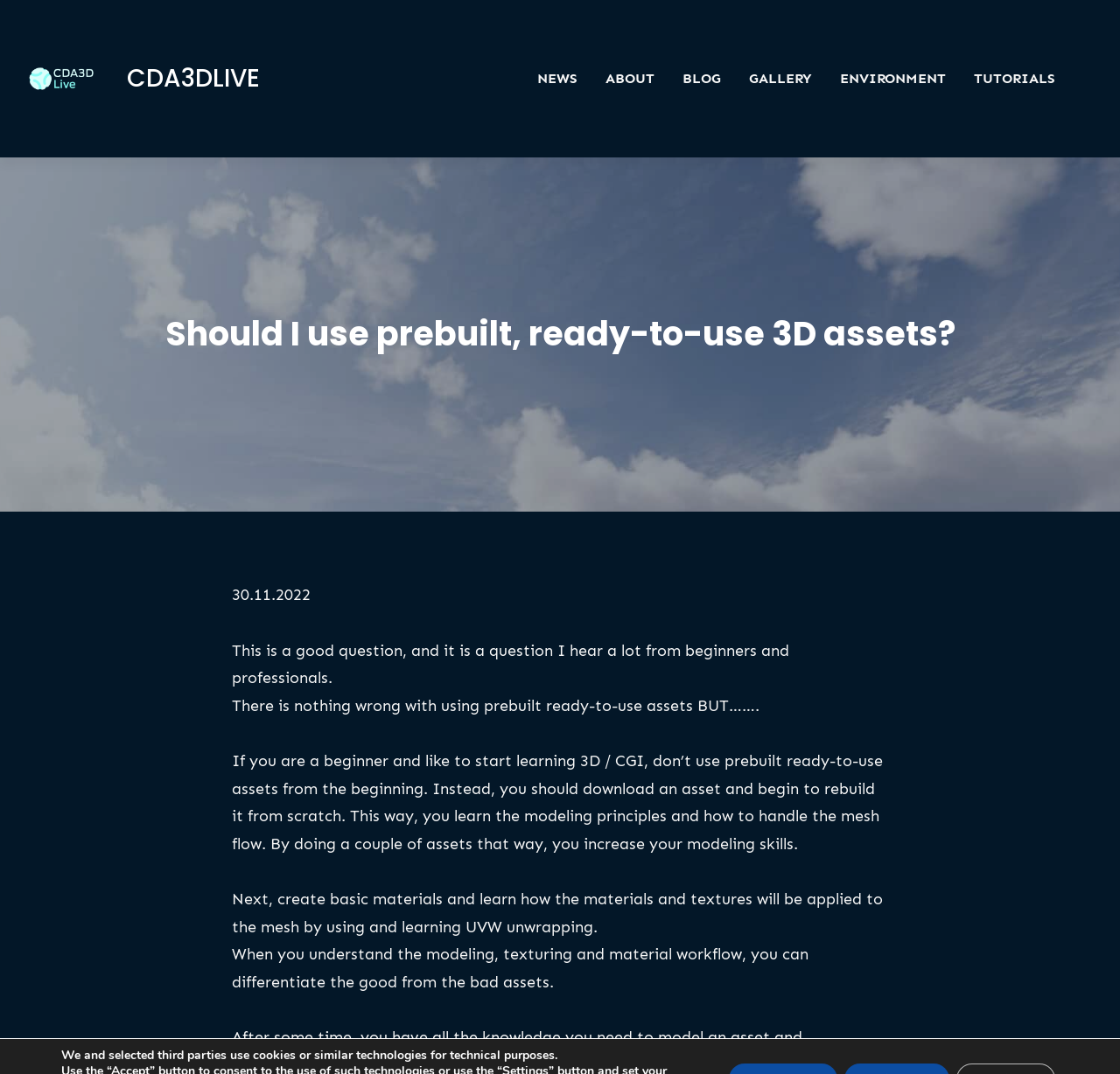Using the details from the image, please elaborate on the following question: What is the date of the article?

The date of the article can be found below the main heading, where it is written as '30.11.2022' in a static text element.